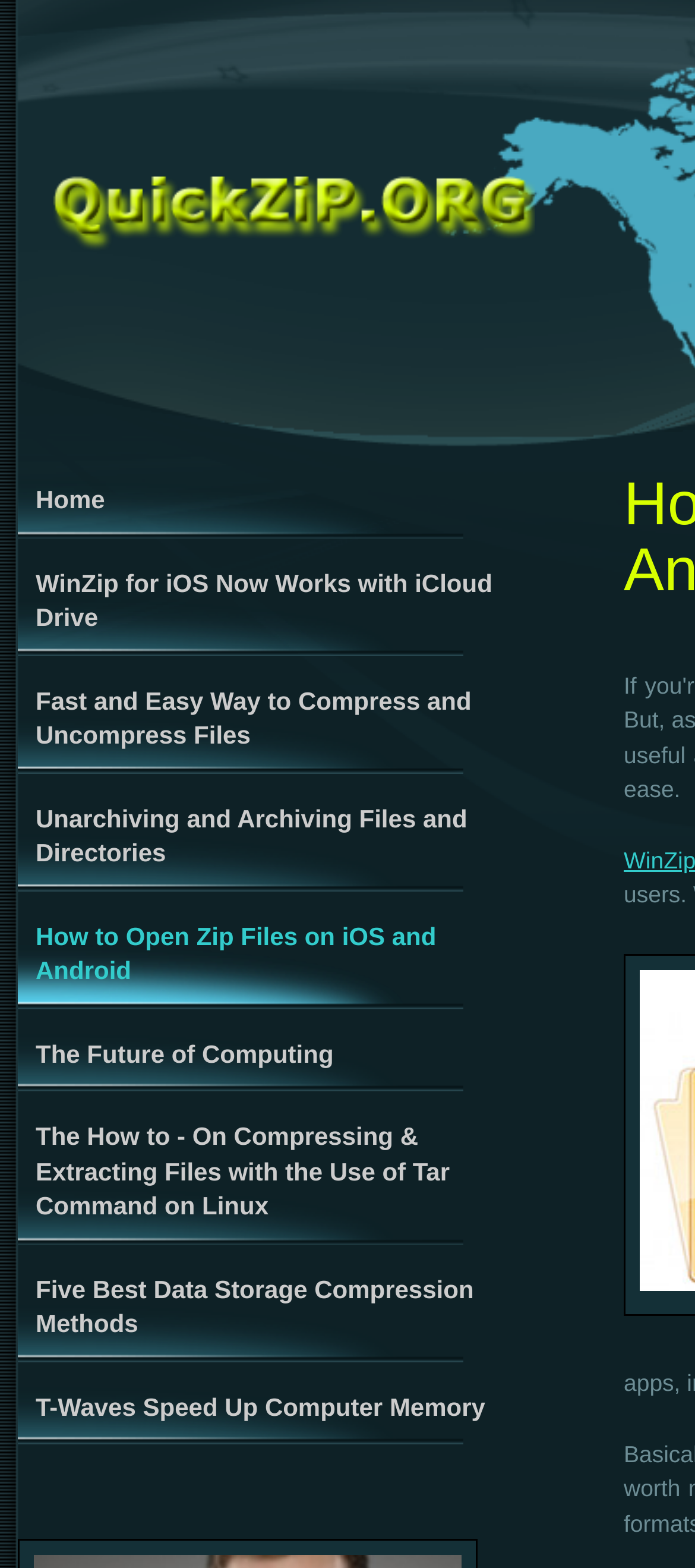Please mark the clickable region by giving the bounding box coordinates needed to complete this instruction: "explore The Future of Computing".

[0.026, 0.649, 0.744, 0.696]